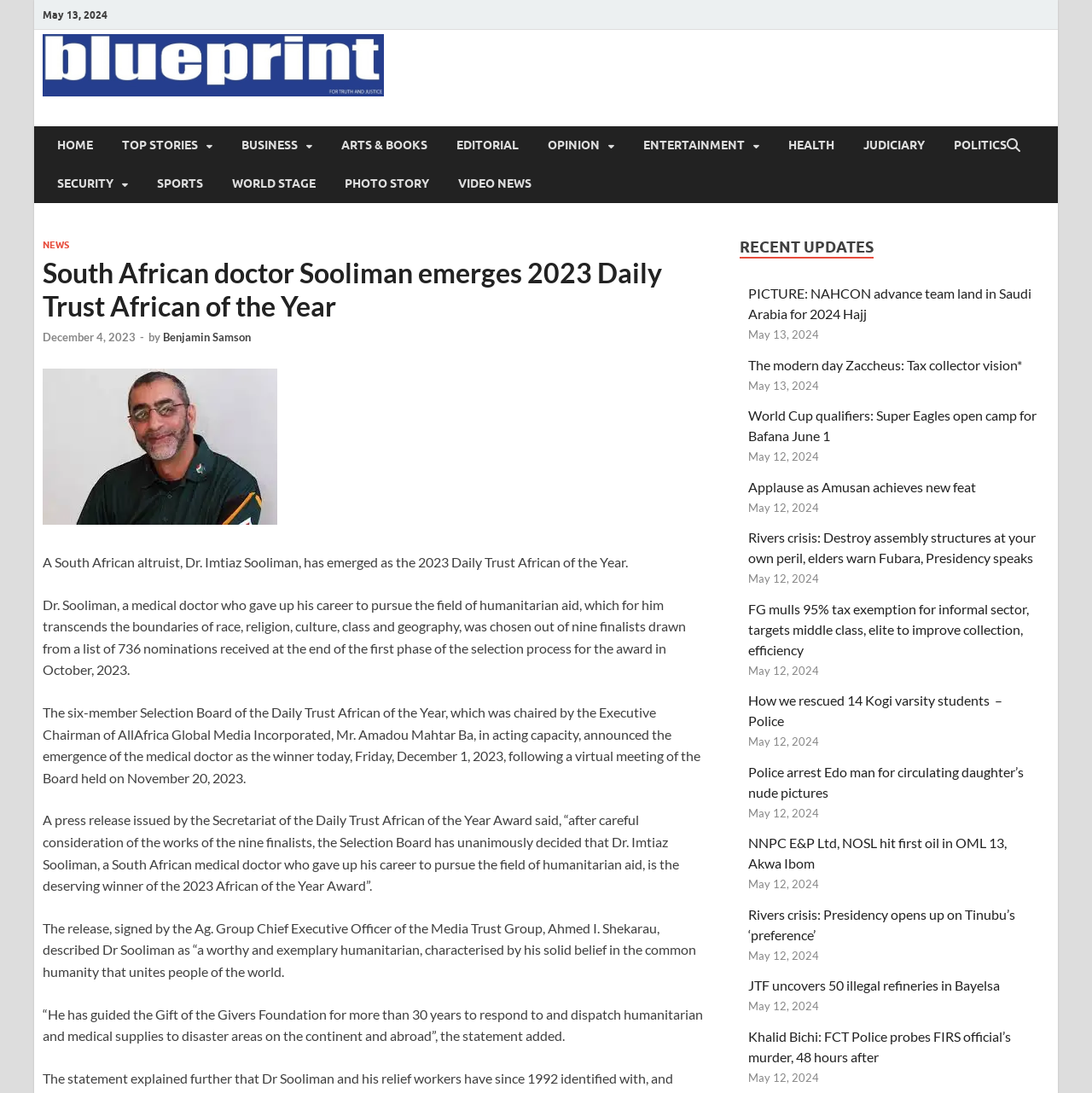Please find and report the bounding box coordinates of the element to click in order to perform the following action: "View the latest news in TOP STORIES". The coordinates should be expressed as four float numbers between 0 and 1, in the format [left, top, right, bottom].

[0.098, 0.115, 0.208, 0.151]